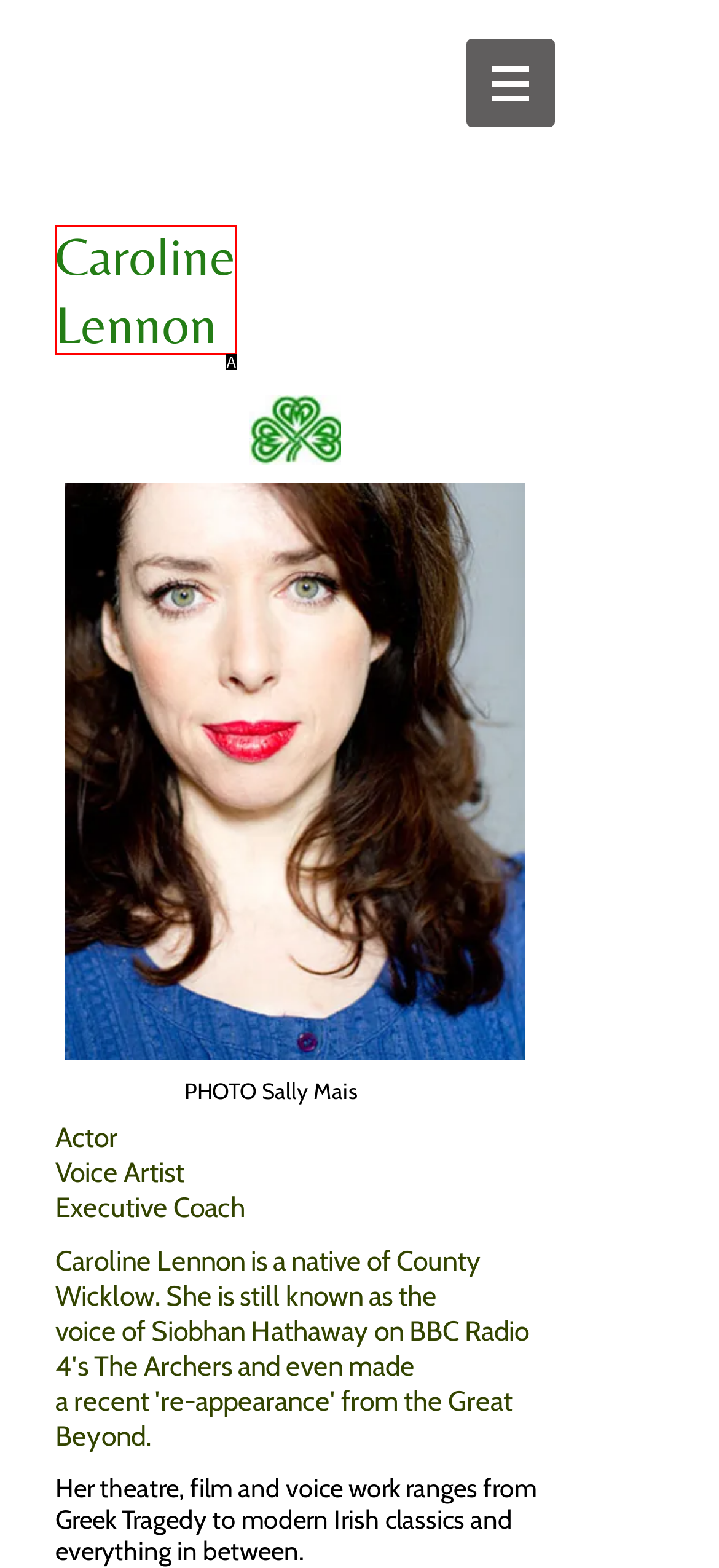Choose the HTML element that corresponds to the description: Let's Talk About Your Project
Provide the answer by selecting the letter from the given choices.

None